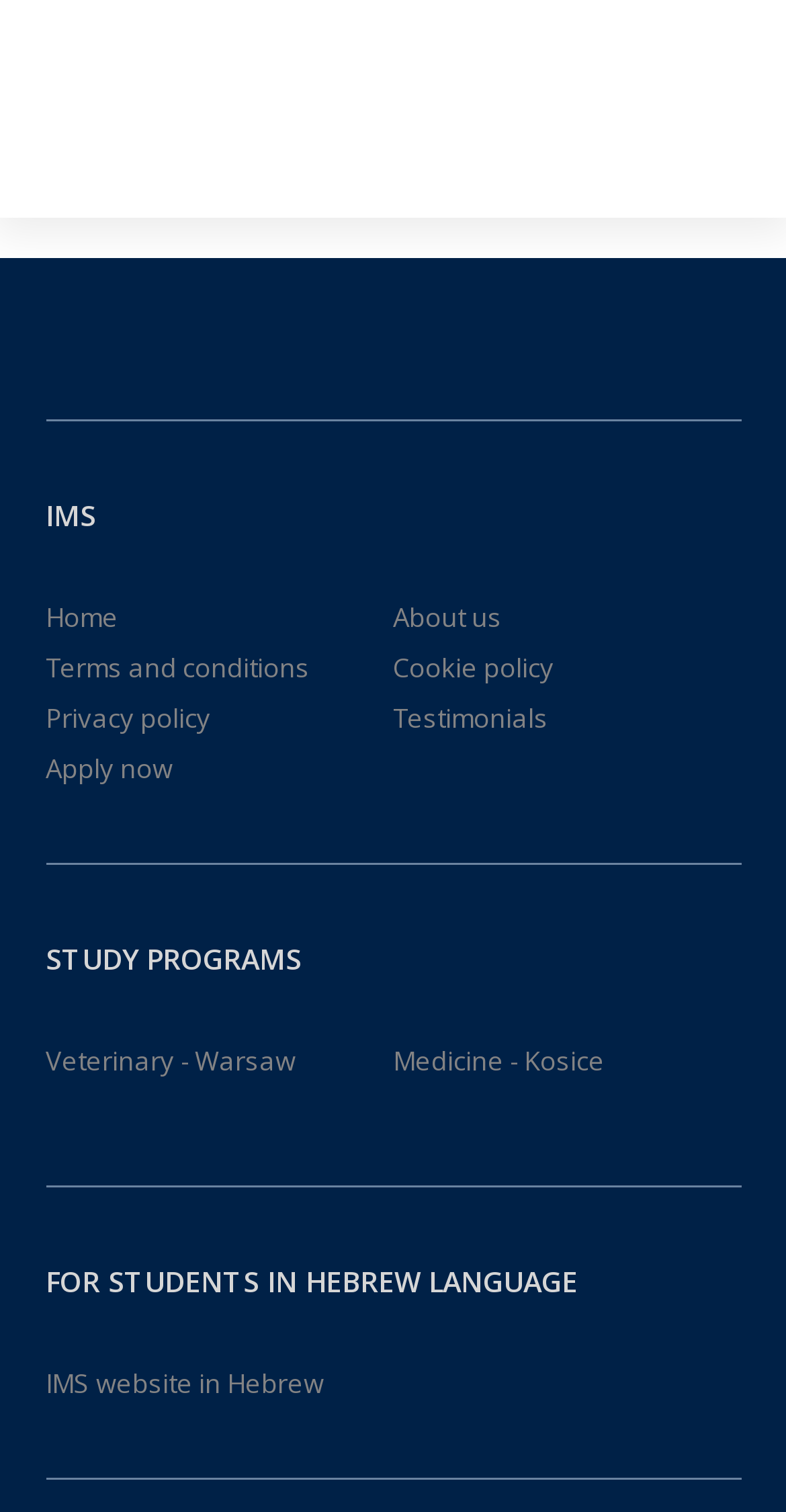From the webpage screenshot, predict the bounding box of the UI element that matches this description: "IMS website in Hebrew".

[0.058, 0.902, 0.412, 0.926]